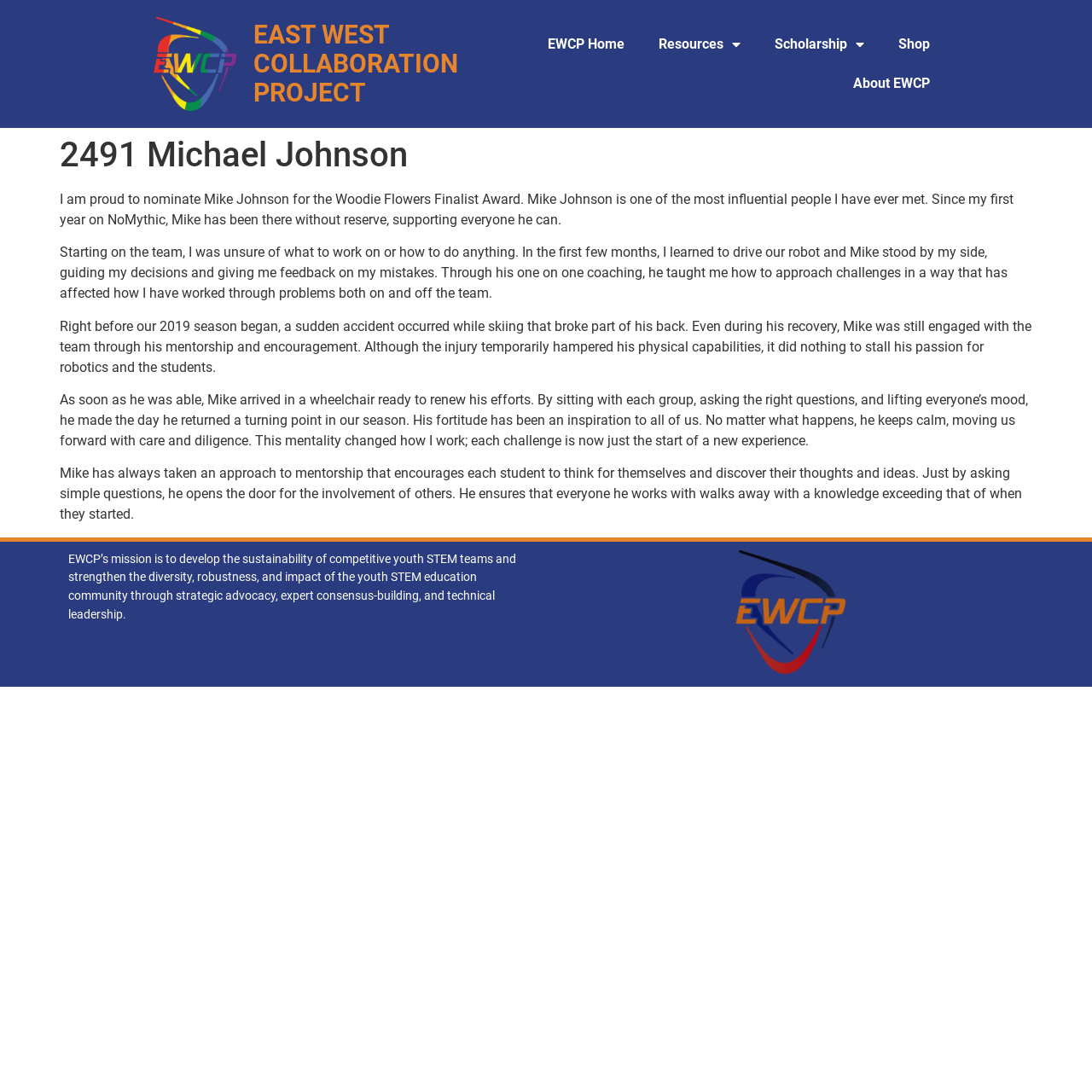Given the element description, predict the bounding box coordinates in the format (top-left x, top-left y, bottom-right x, bottom-right y). Make sure all values are between 0 and 1. Here is the element description: Resources

[0.587, 0.023, 0.694, 0.059]